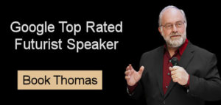What is the color of the background?
Please give a well-detailed answer to the question.

Behind the speaker, there is a sleek black background that emphasizes his figure and the text that accompanies the image.